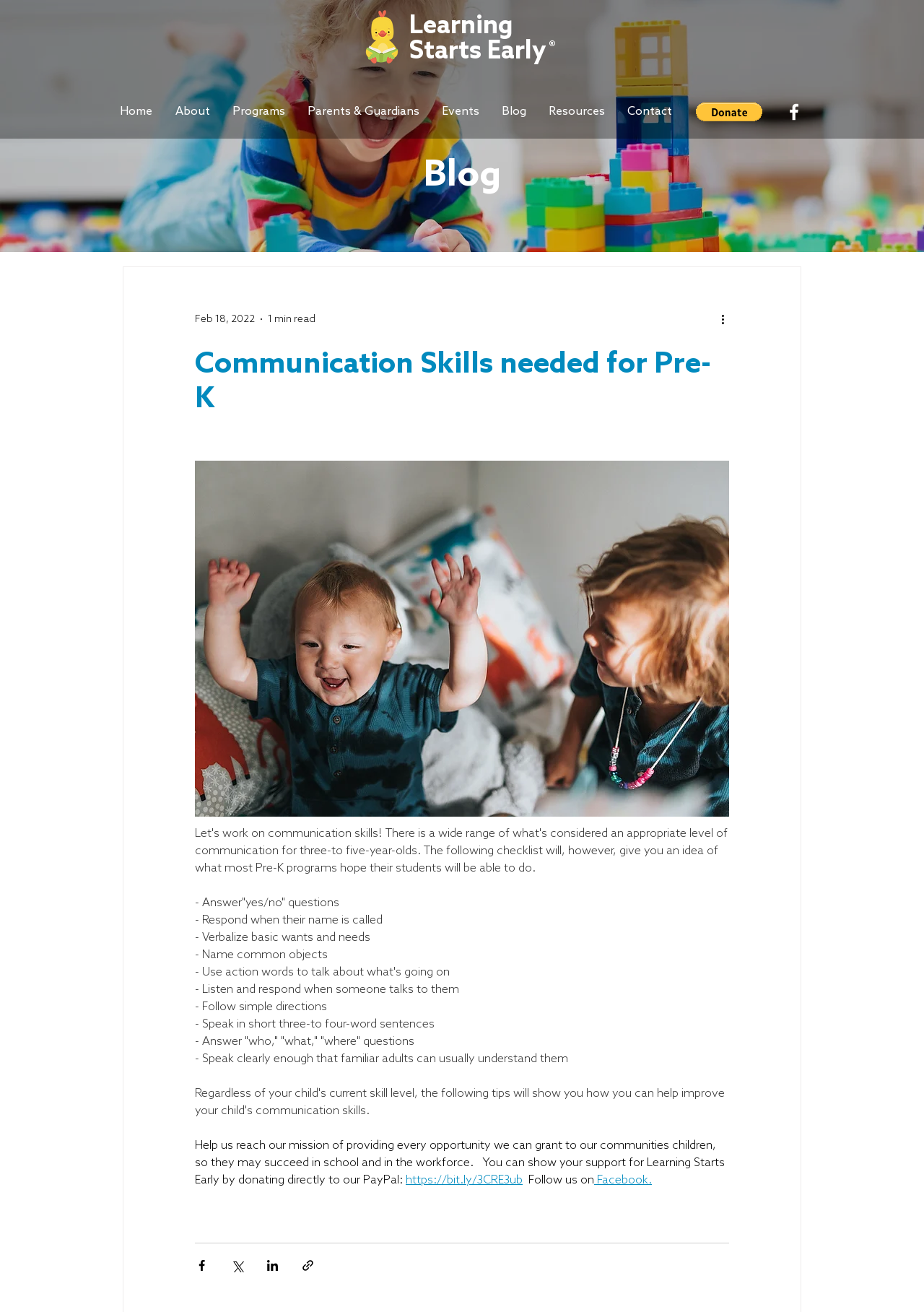Please identify the bounding box coordinates of the element I should click to complete this instruction: 'Click the 'More actions' button'. The coordinates should be given as four float numbers between 0 and 1, like this: [left, top, right, bottom].

[0.778, 0.237, 0.797, 0.25]